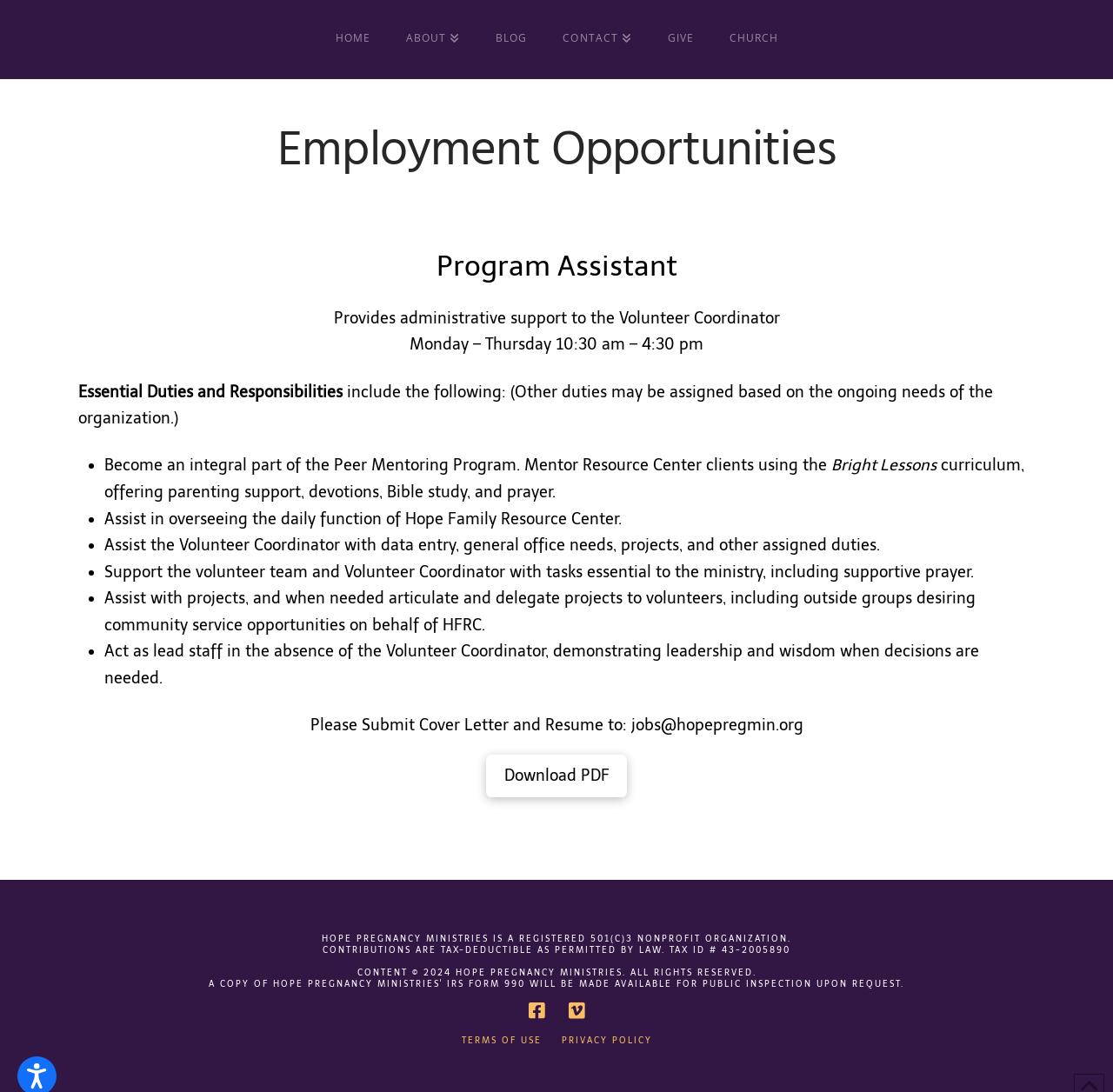Offer a thorough description of the webpage.

This webpage is about an employment opportunity at Hope Pregnancy Ministries. At the top, there are three "Skip to" links, allowing users to navigate to the content, menu, or footer of the page. Below these links, there is a horizontal menu with links to different sections of the website, including "HOME", "ABOUT", "BLOG", "CONTACT", "GIVE", and "CHURCH".

The main content of the page is an article about a Program Assistant position. The title "Employment Opportunities" is displayed prominently, followed by a heading "Program Assistant" and a brief description of the job. The job description is divided into several sections, including the work schedule, essential duties, and responsibilities.

The essential duties and responsibilities are listed in bullet points, including tasks such as mentoring, data entry, and project management. The list is quite extensive, with eight bullet points in total.

Below the job description, there is a call to action to submit a cover letter and resume to a specific email address. There is also a link to download a PDF version of the job description.

At the bottom of the page, there are several lines of text with information about Hope Pregnancy Ministries, including its non-profit status and tax ID number. There are also links to the organization's social media profiles, as well as links to the terms of use and privacy policy.

Throughout the page, there are no images except for a small icon in the top-right corner, which is likely a logo or favicon. The overall layout is clean and easy to navigate, with clear headings and concise text.